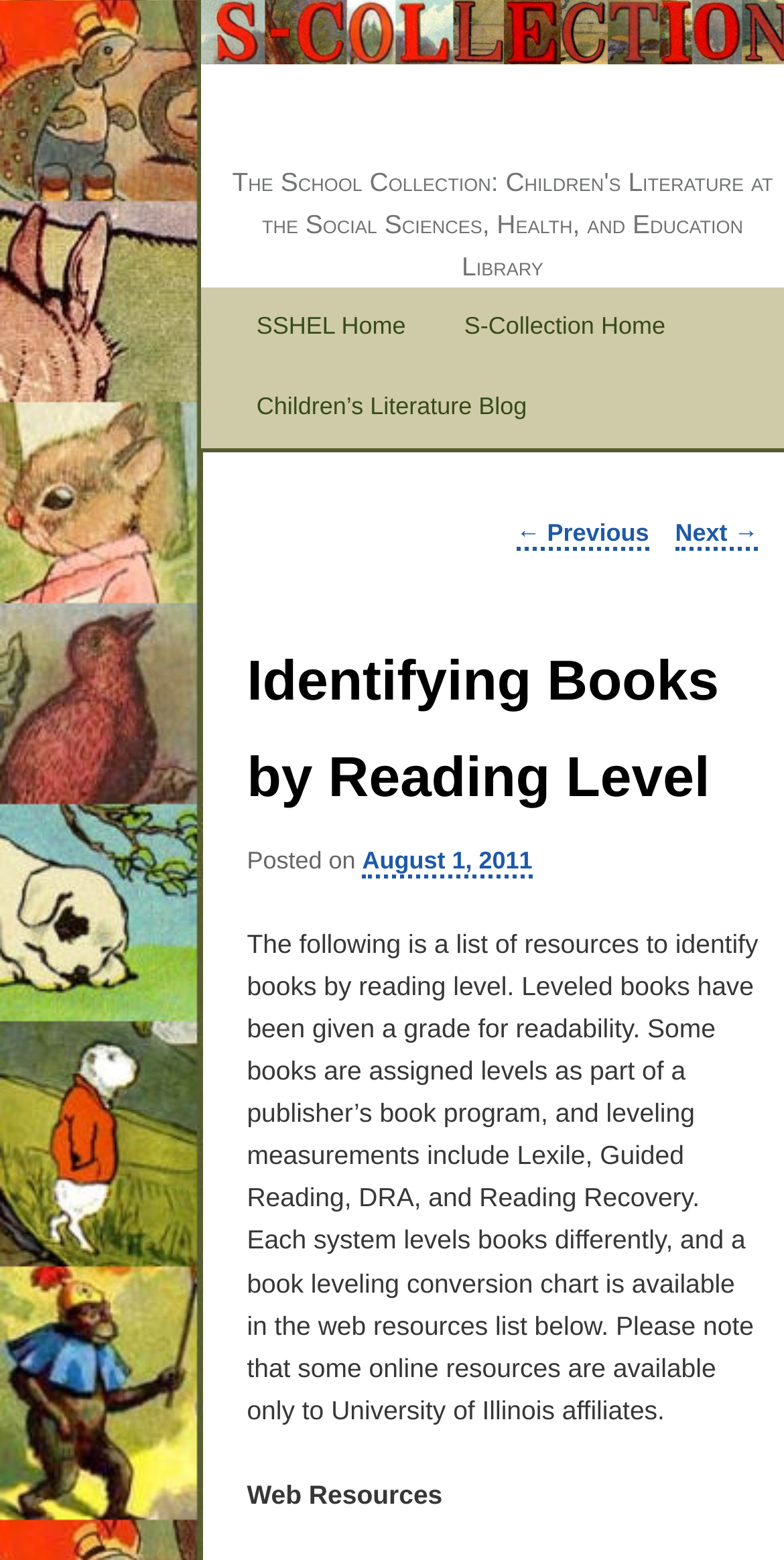Identify the bounding box coordinates for the UI element described as follows: August 1, 2011. Use the format (top-left x, top-left y, bottom-right x, bottom-right y) and ensure all values are floating point numbers between 0 and 1.

[0.462, 0.543, 0.679, 0.564]